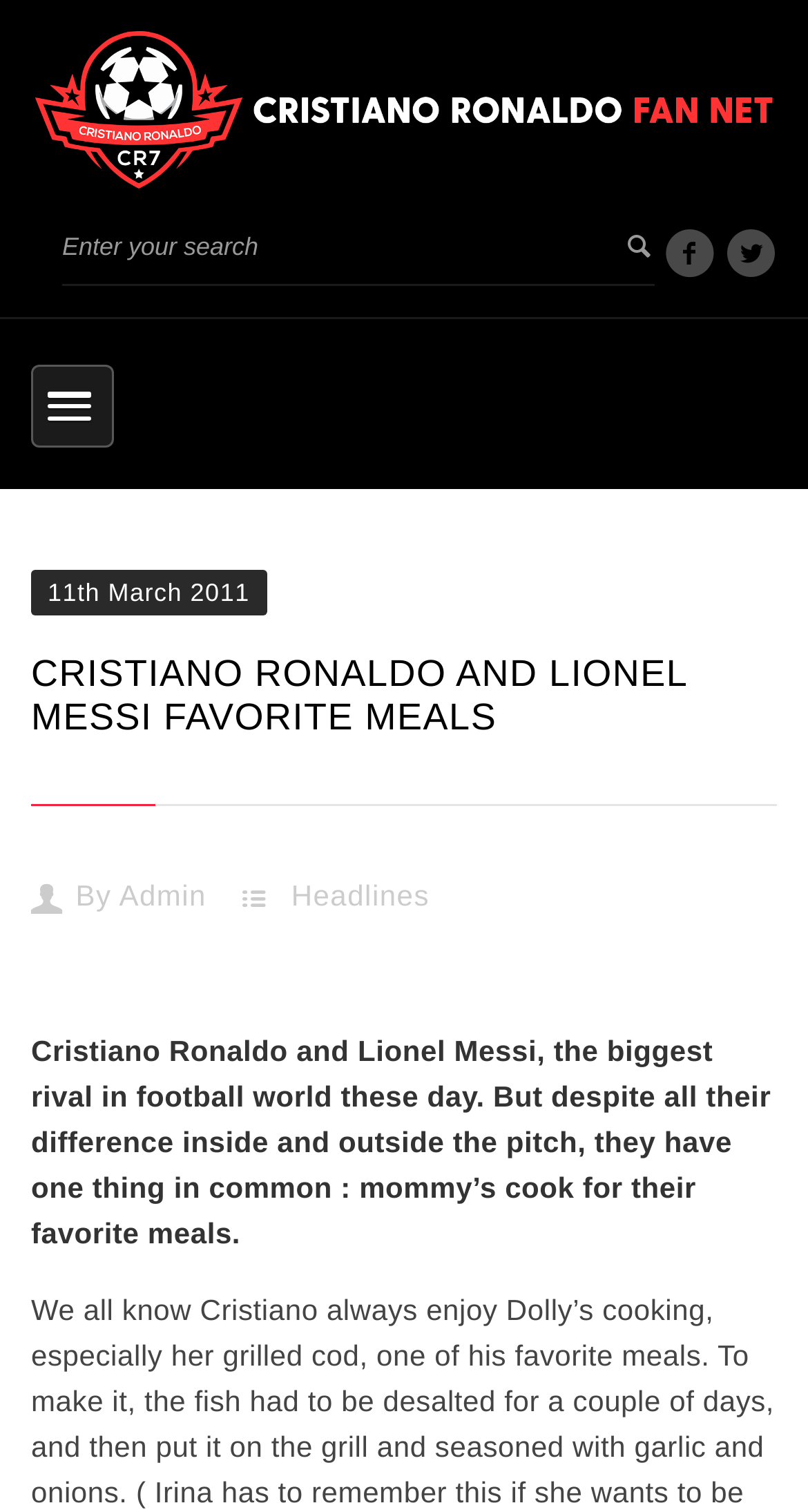Who wrote the article?
We need a detailed and meticulous answer to the question.

The author of the article can be found below the heading, where it says 'By Admin'.